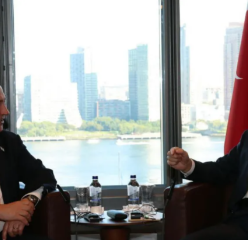What is hinted at by the flags in the background?
Refer to the screenshot and deliver a thorough answer to the question presented.

The flags in the background of the image hint at a connection to Turkey, which aligns with the topics potentially related to trade or humanitarian discussions highlighted in related articles, suggesting that the meeting may be related to international diplomacy or cooperation.